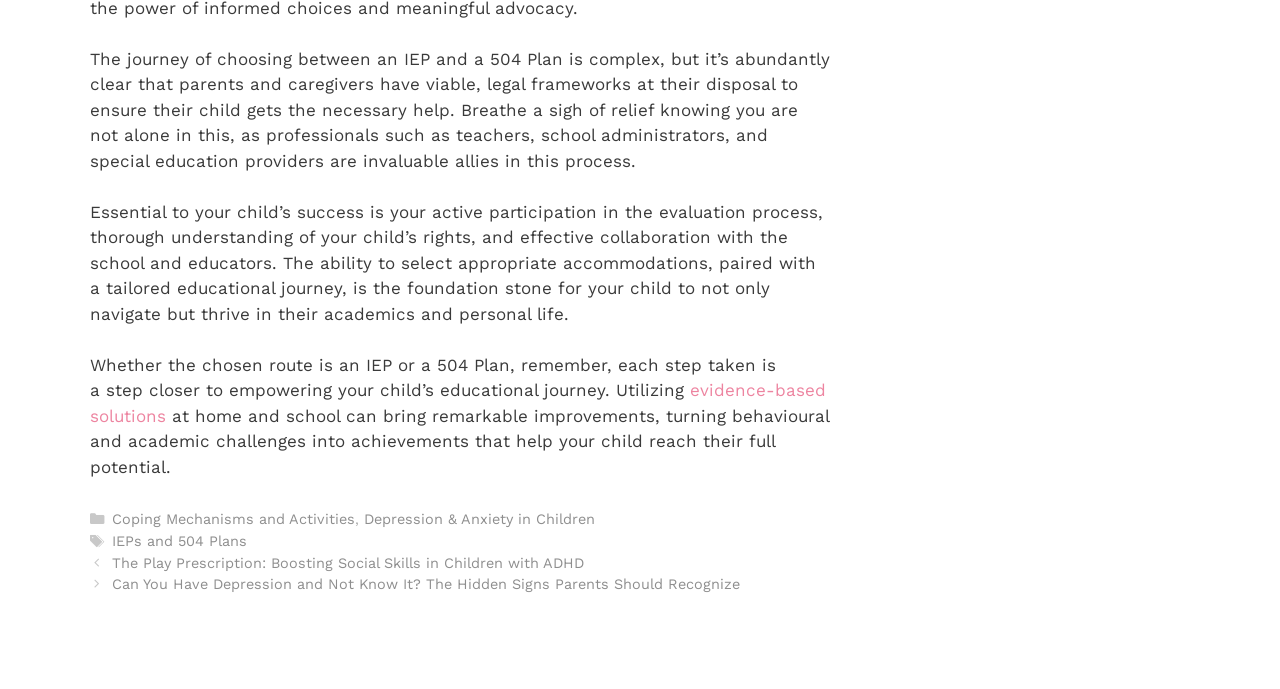Please reply to the following question using a single word or phrase: 
What categories are listed in the footer?

Coping Mechanisms, Depression & Anxiety